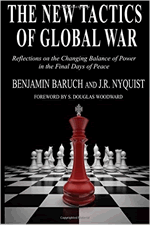Who wrote the foreword of the book?
Use the screenshot to answer the question with a single word or phrase.

S. Douglas Woodward